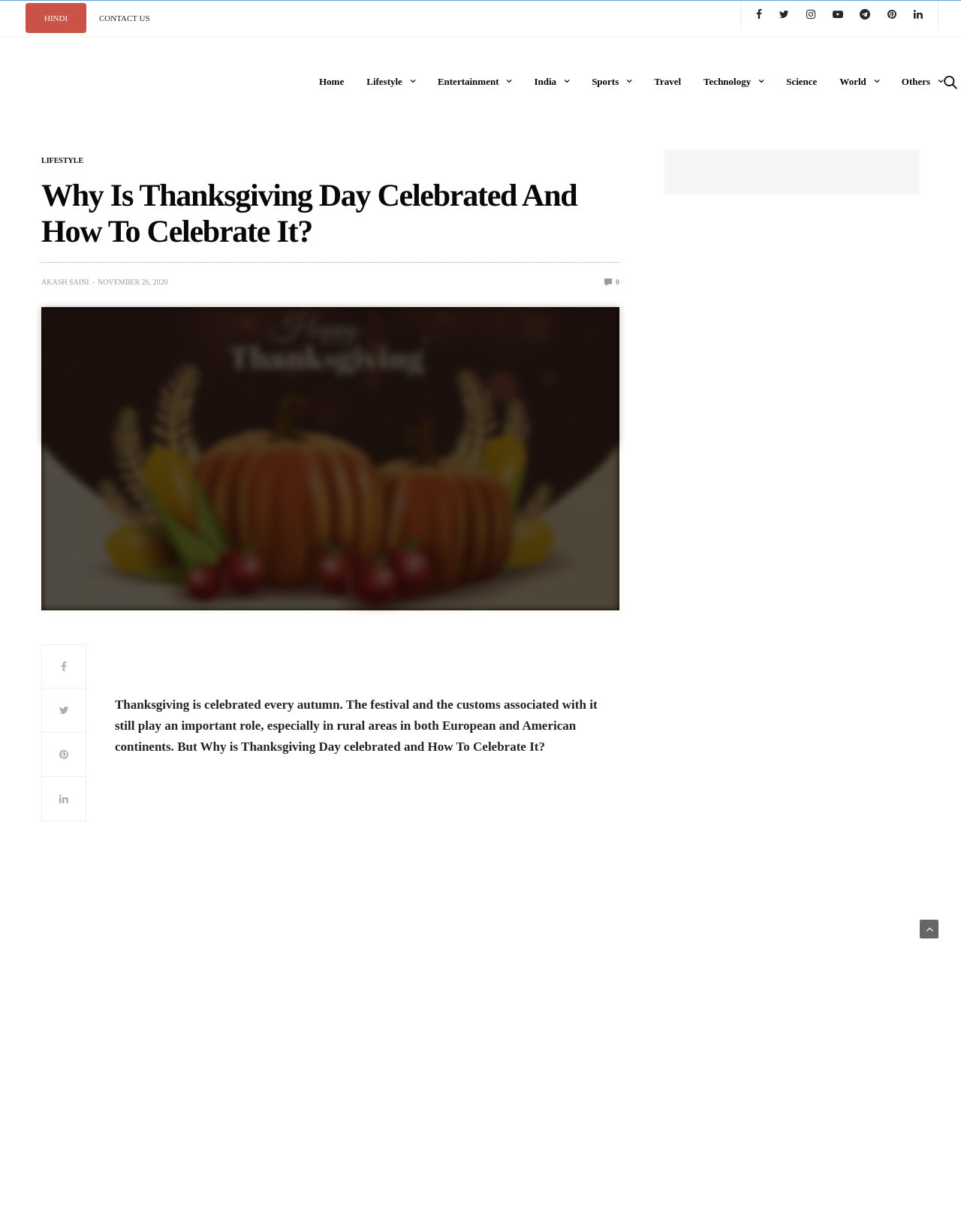Find the bounding box coordinates for the HTML element described in this sentence: "Akash Saini". Provide the coordinates as four float numbers between 0 and 1, in the format [left, top, right, bottom].

[0.043, 0.224, 0.093, 0.234]